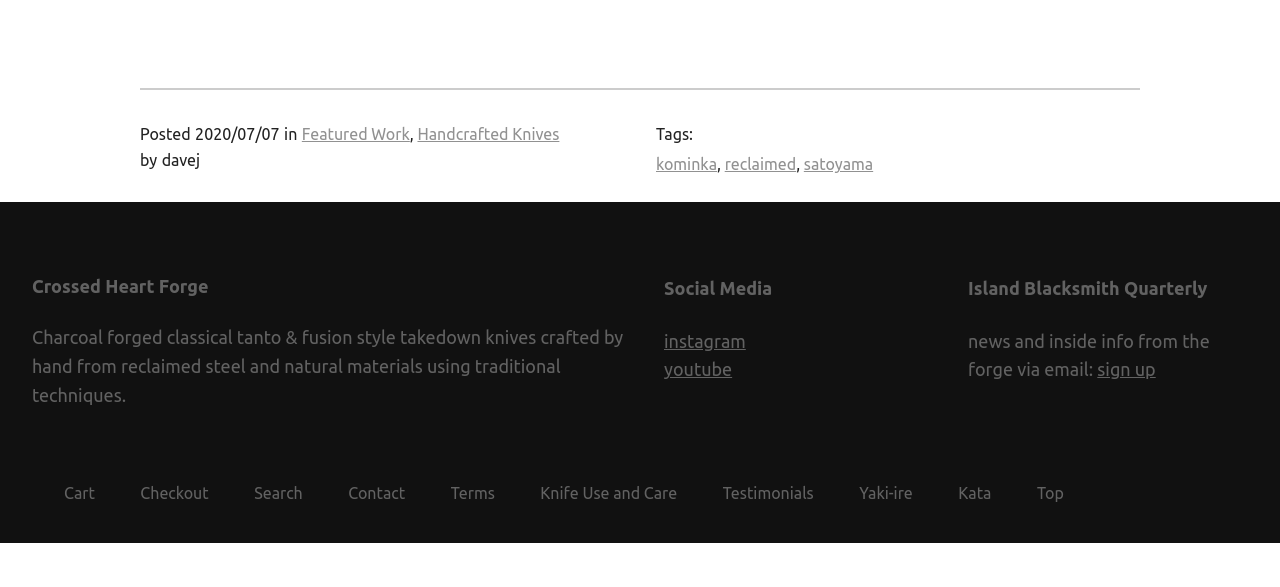Please determine the bounding box coordinates of the element's region to click in order to carry out the following instruction: "visit the 'Handcrafted Knives' page". The coordinates should be four float numbers between 0 and 1, i.e., [left, top, right, bottom].

[0.326, 0.213, 0.437, 0.244]